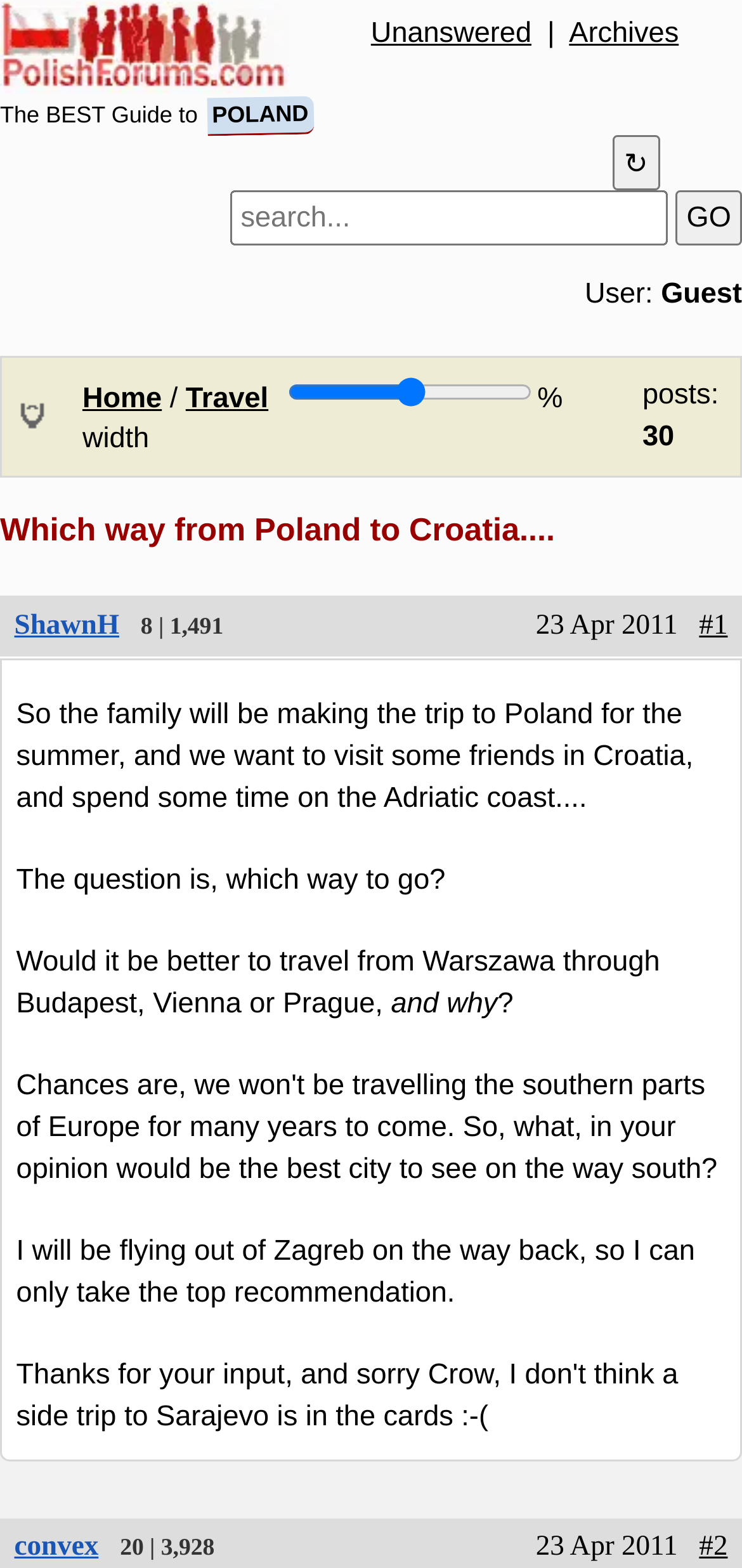Using the image as a reference, answer the following question in as much detail as possible:
What is the topic of the discussion?

The topic of the discussion is determined by reading the content of the article, which mentions a family trip to Poland and a desire to visit friends in Croatia, and asking for advice on the best route to take.